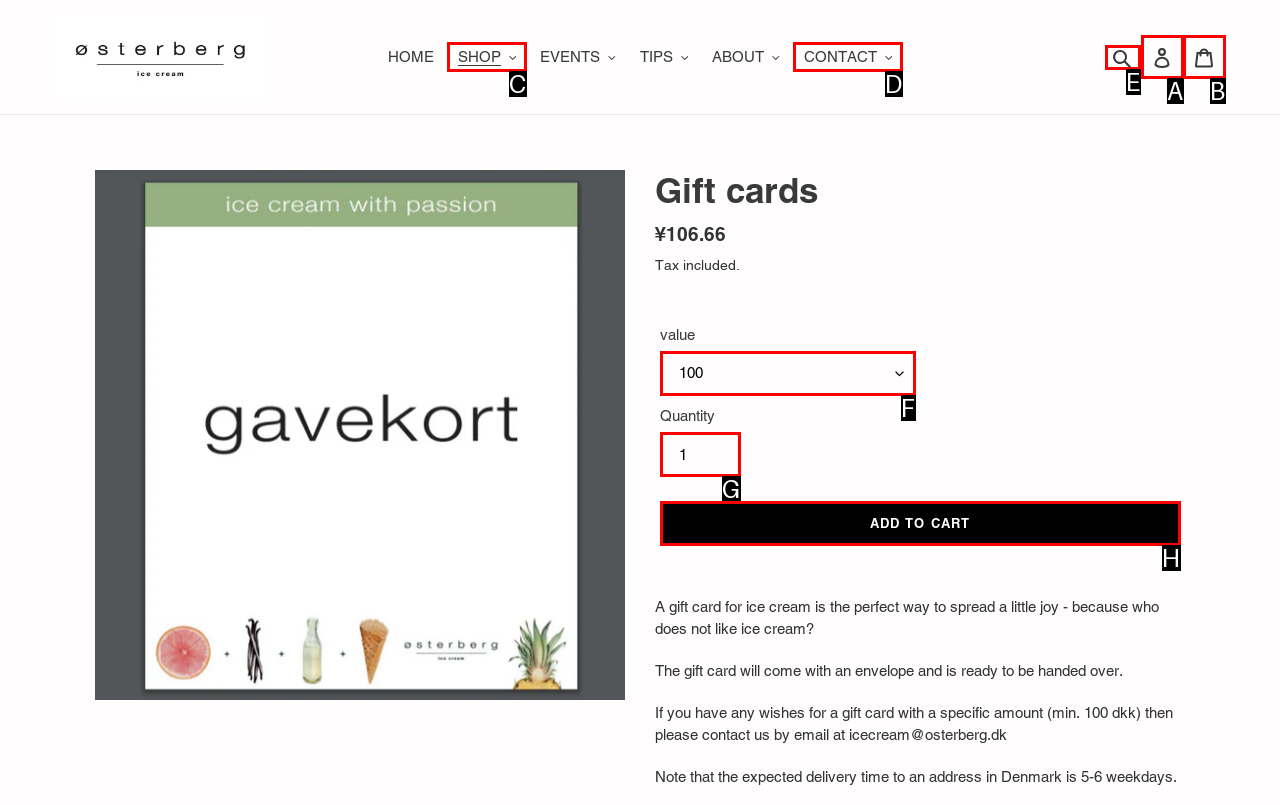To execute the task: Call the phone number, which one of the highlighted HTML elements should be clicked? Answer with the option's letter from the choices provided.

None